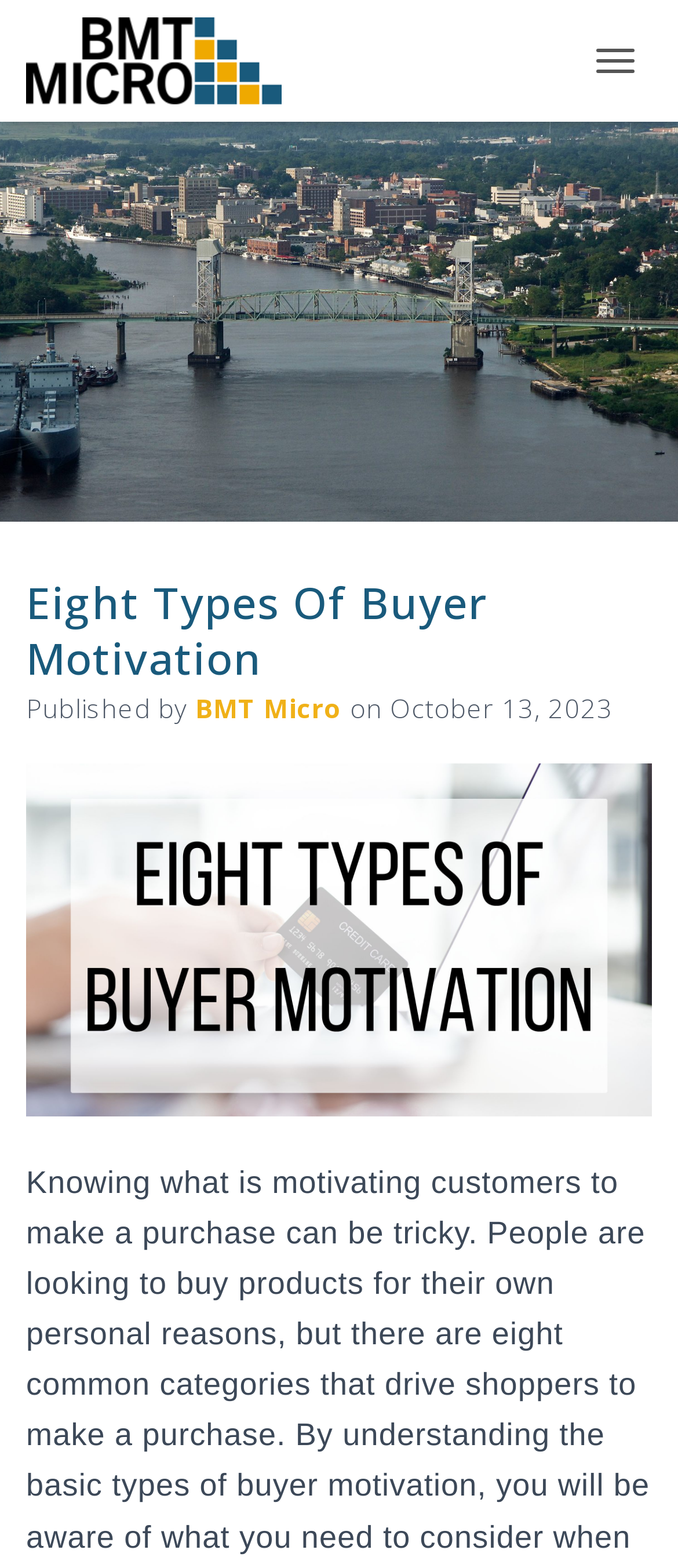Using the webpage screenshot, find the UI element described by Toggle Navigation. Provide the bounding box coordinates in the format (top-left x, top-left y, bottom-right x, bottom-right y), ensuring all values are floating point numbers between 0 and 1.

[0.854, 0.021, 0.962, 0.057]